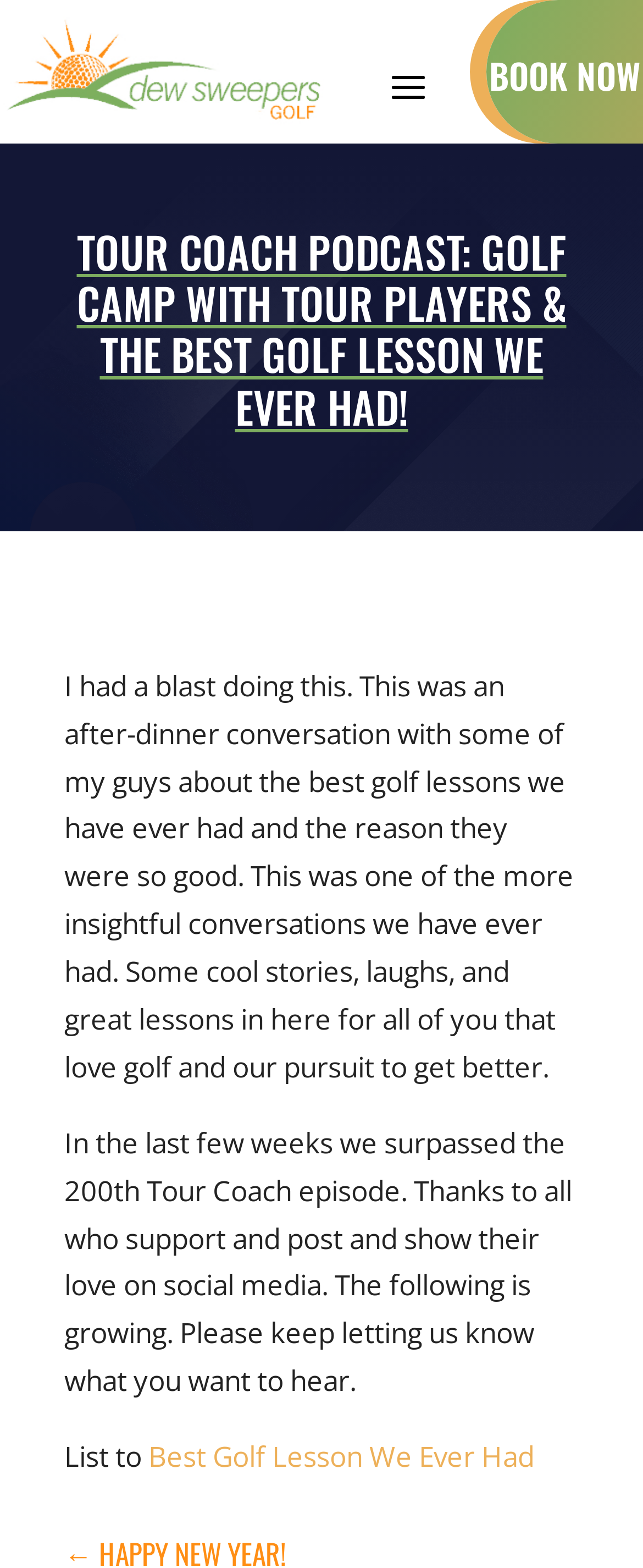What is the link at the bottom of the page?
Using the image, respond with a single word or phrase.

Best Golf Lesson We Ever Had